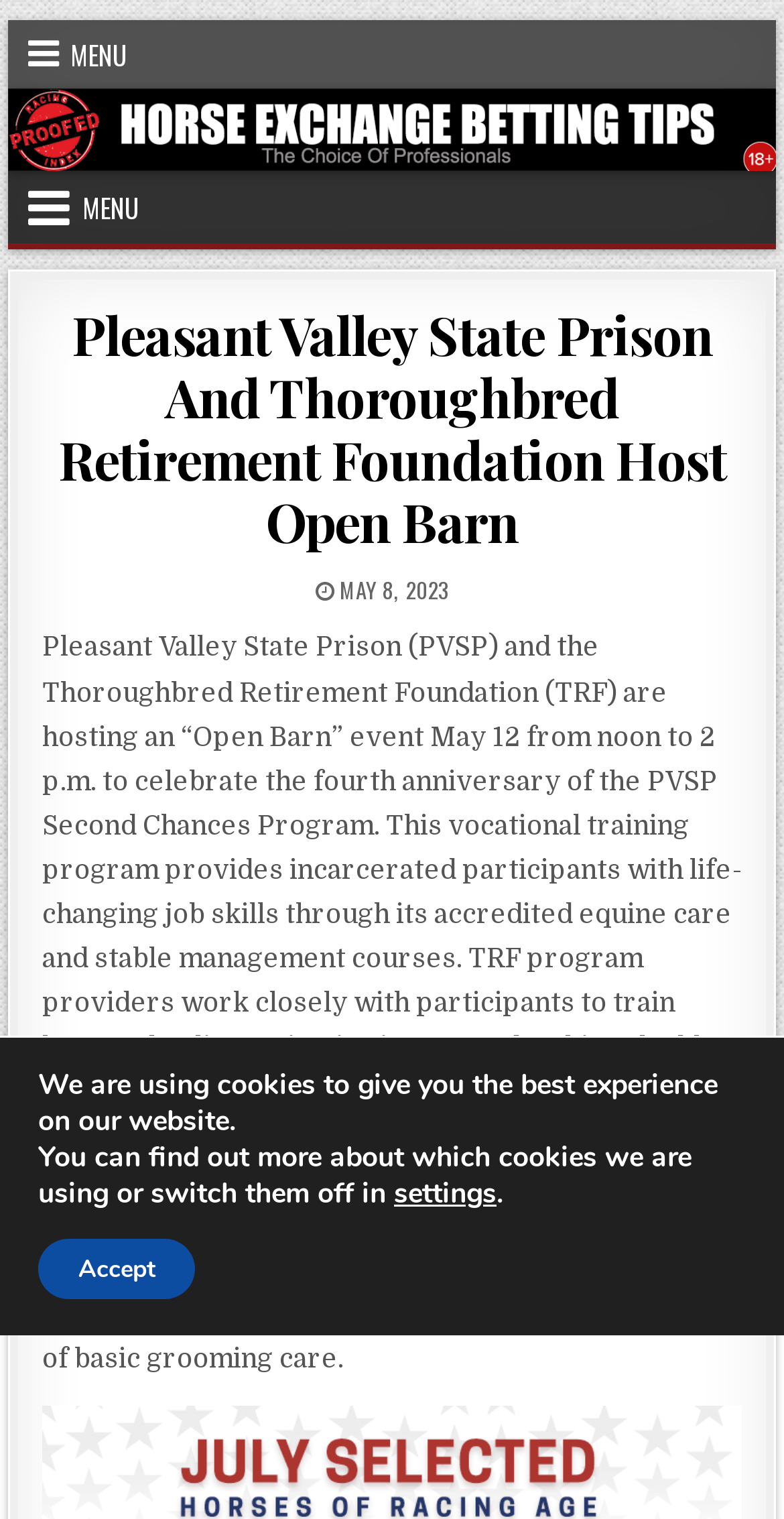What will students showcase during the event?
Look at the image and construct a detailed response to the question.

During the Open Barn event, students will showcase their skills with live horse shoeing as well as an exhibition of basic grooming care, as mentioned in the webpage content.